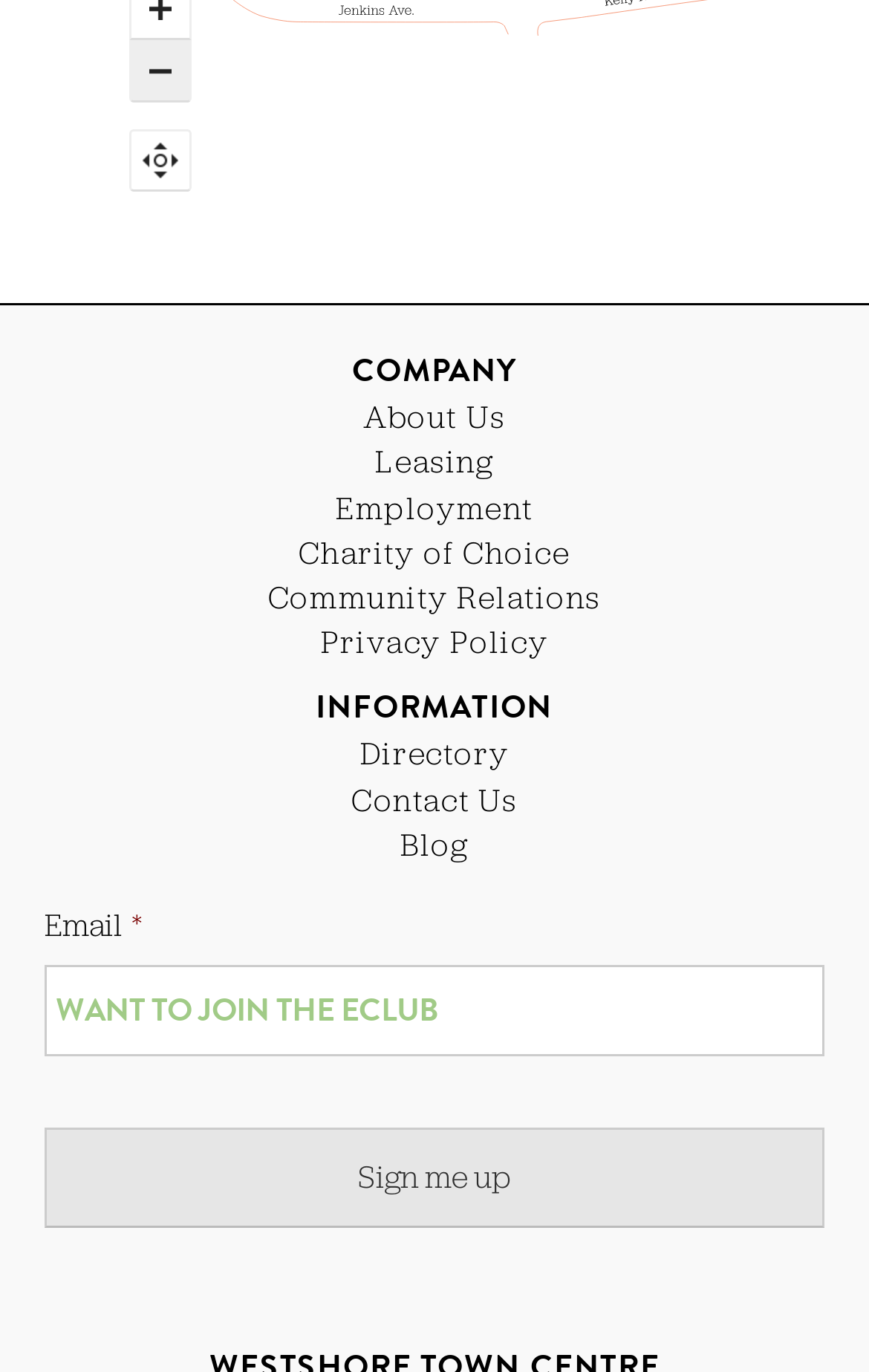Point out the bounding box coordinates of the section to click in order to follow this instruction: "Go to Leasing".

[0.432, 0.322, 0.568, 0.351]